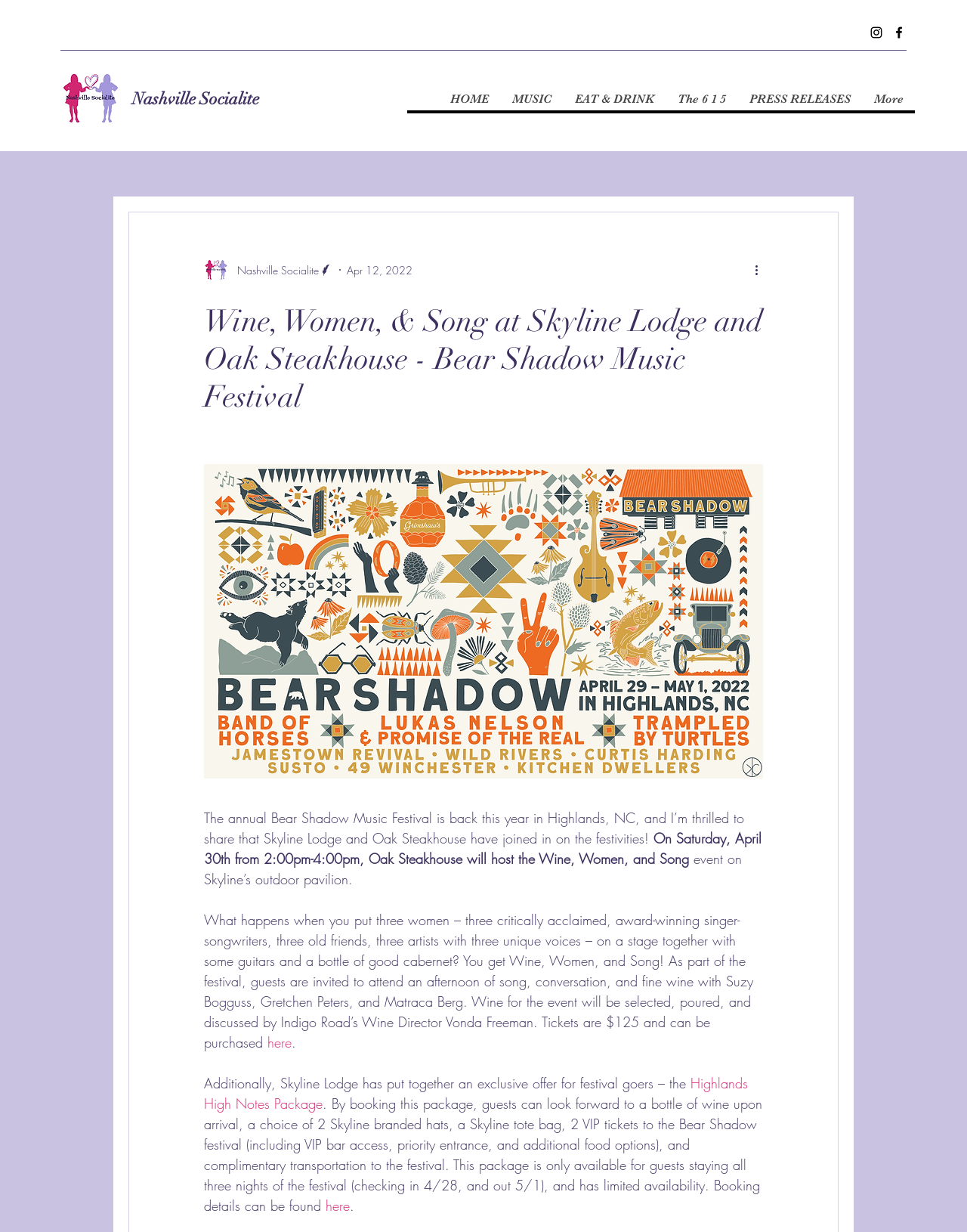Identify the webpage's primary heading and generate its text.

Wine, Women, & Song at Skyline Lodge and Oak Steakhouse - Bear Shadow Music Festival